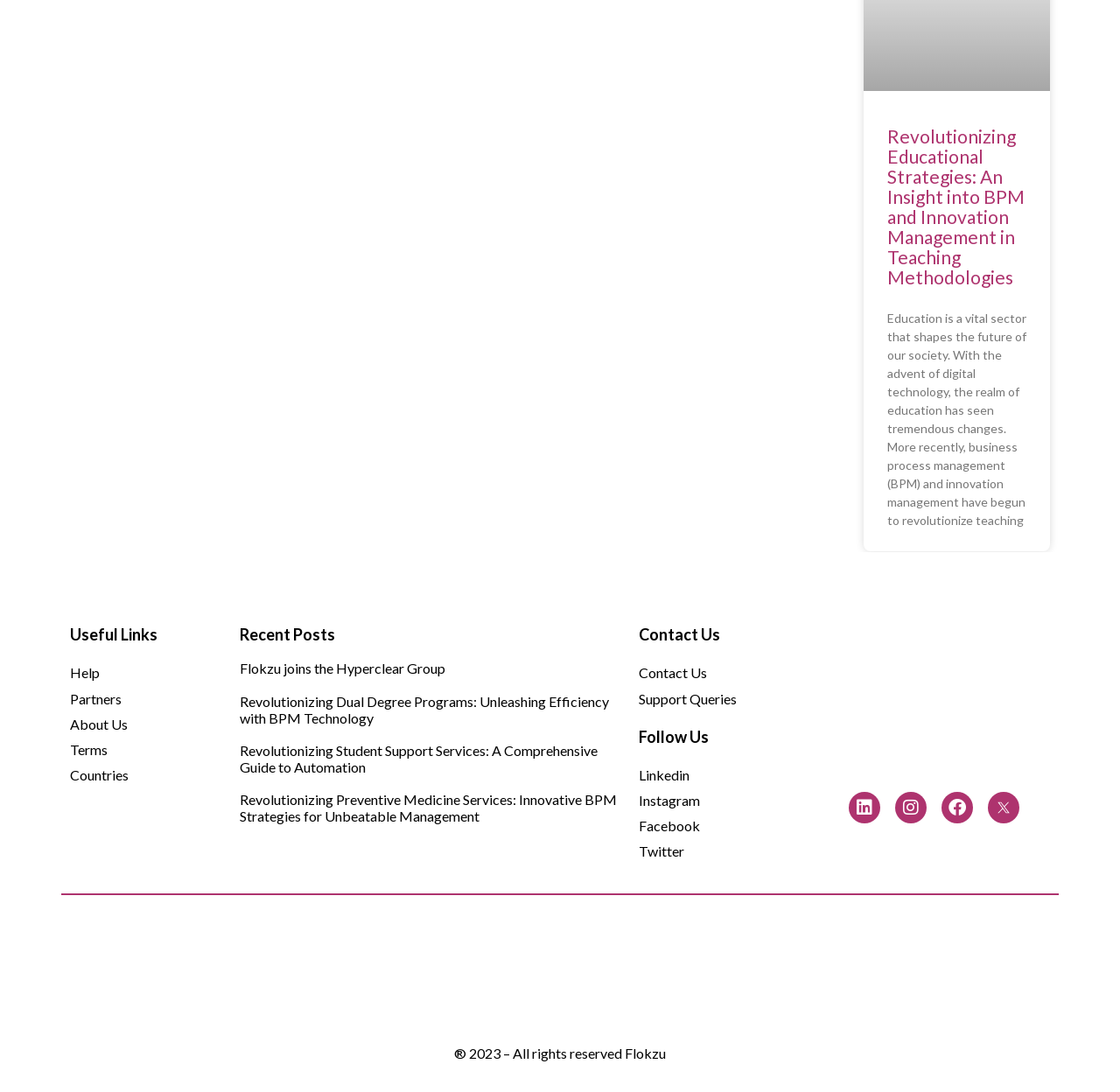Pinpoint the bounding box coordinates of the clickable element to carry out the following instruction: "Follow Flokzu on Linkedin."

[0.57, 0.698, 0.715, 0.721]